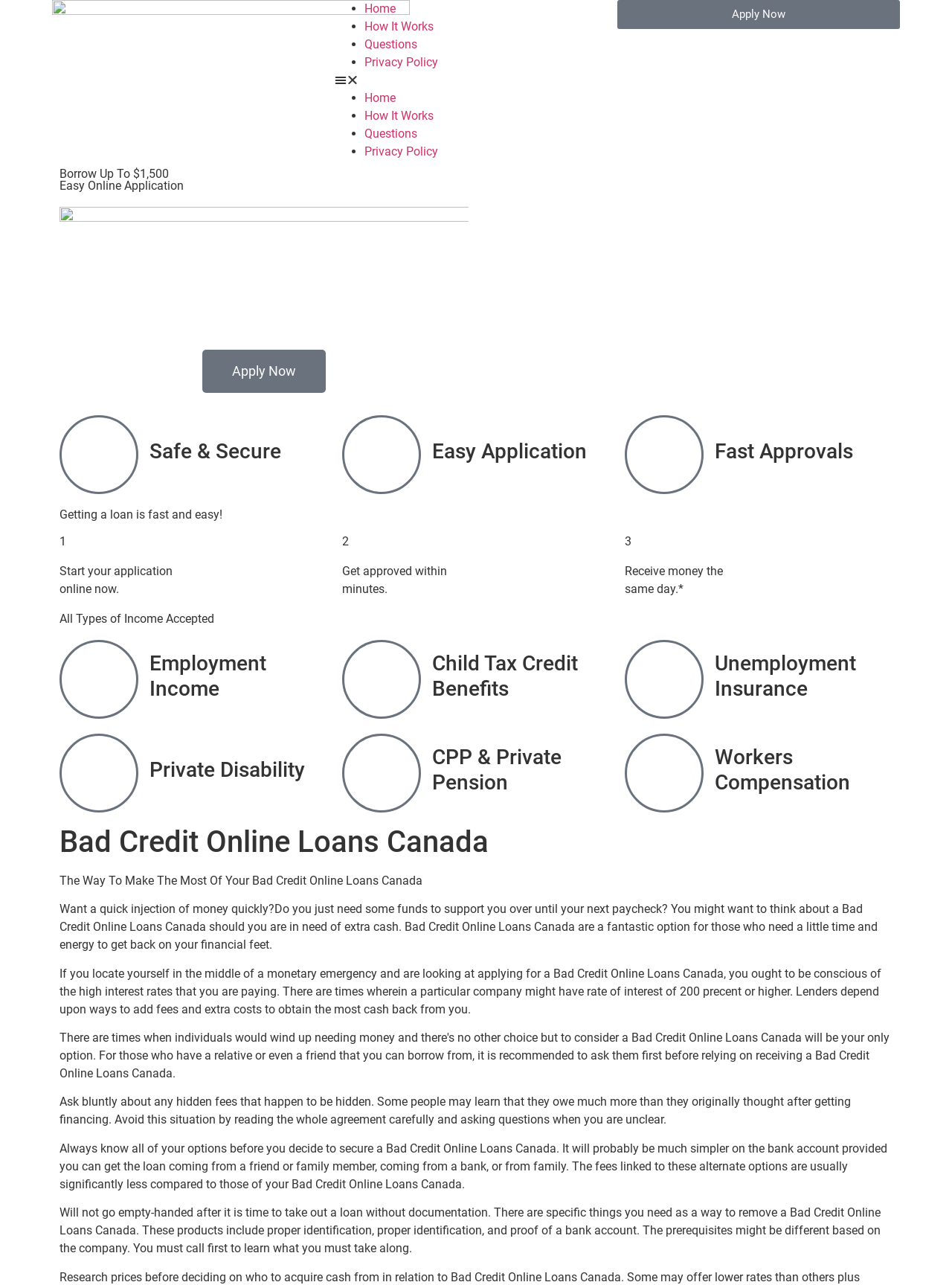How many steps are involved in the loan application process?
Please answer the question as detailed as possible.

The answer can be found by counting the number of steps described in the StaticText elements '1', '2', and '3' which are located in the middle of the webpage, indicating that there are three steps involved in the loan application process.